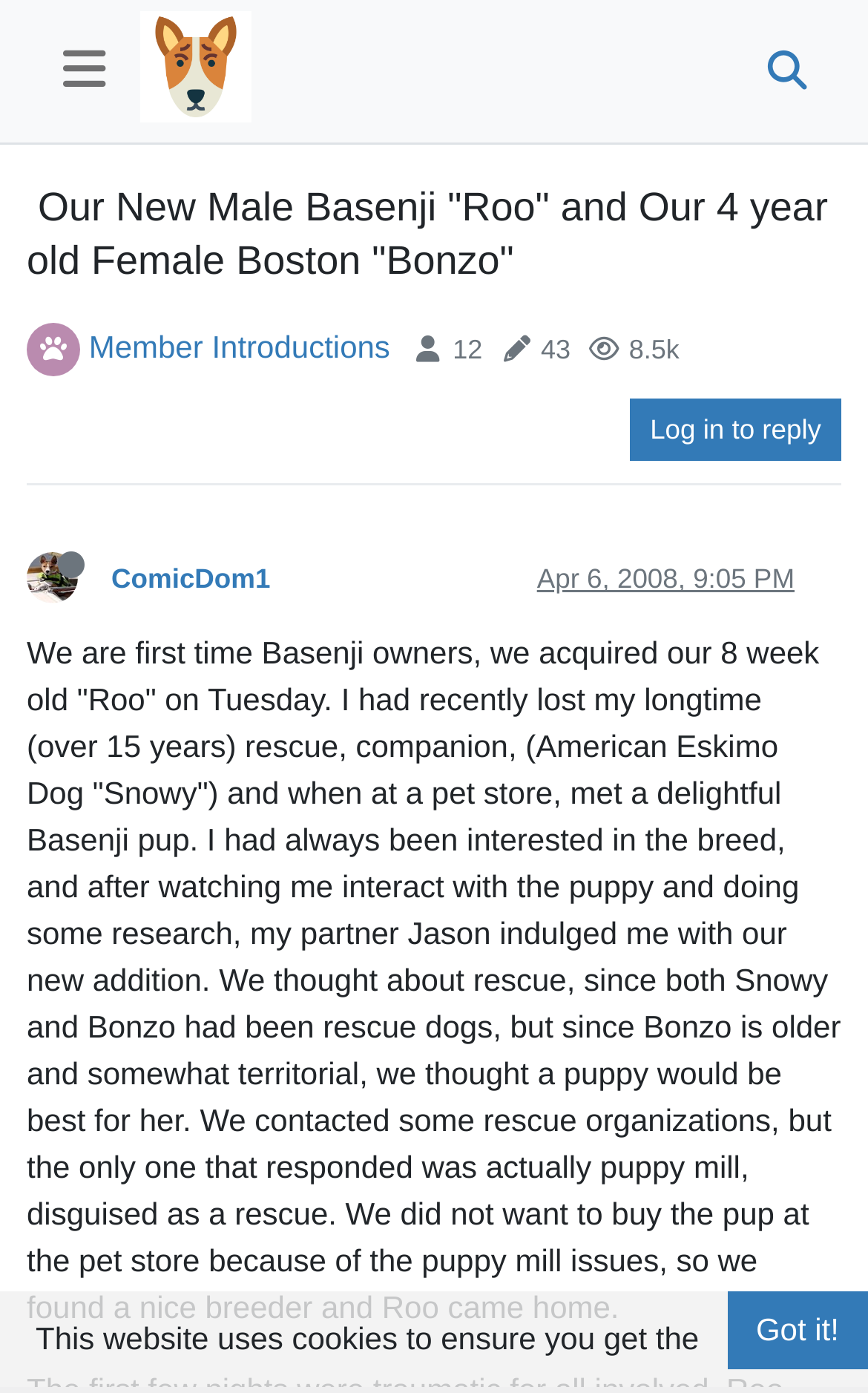Locate the bounding box of the user interface element based on this description: "title="Search"".

[0.846, 0.023, 0.969, 0.079]